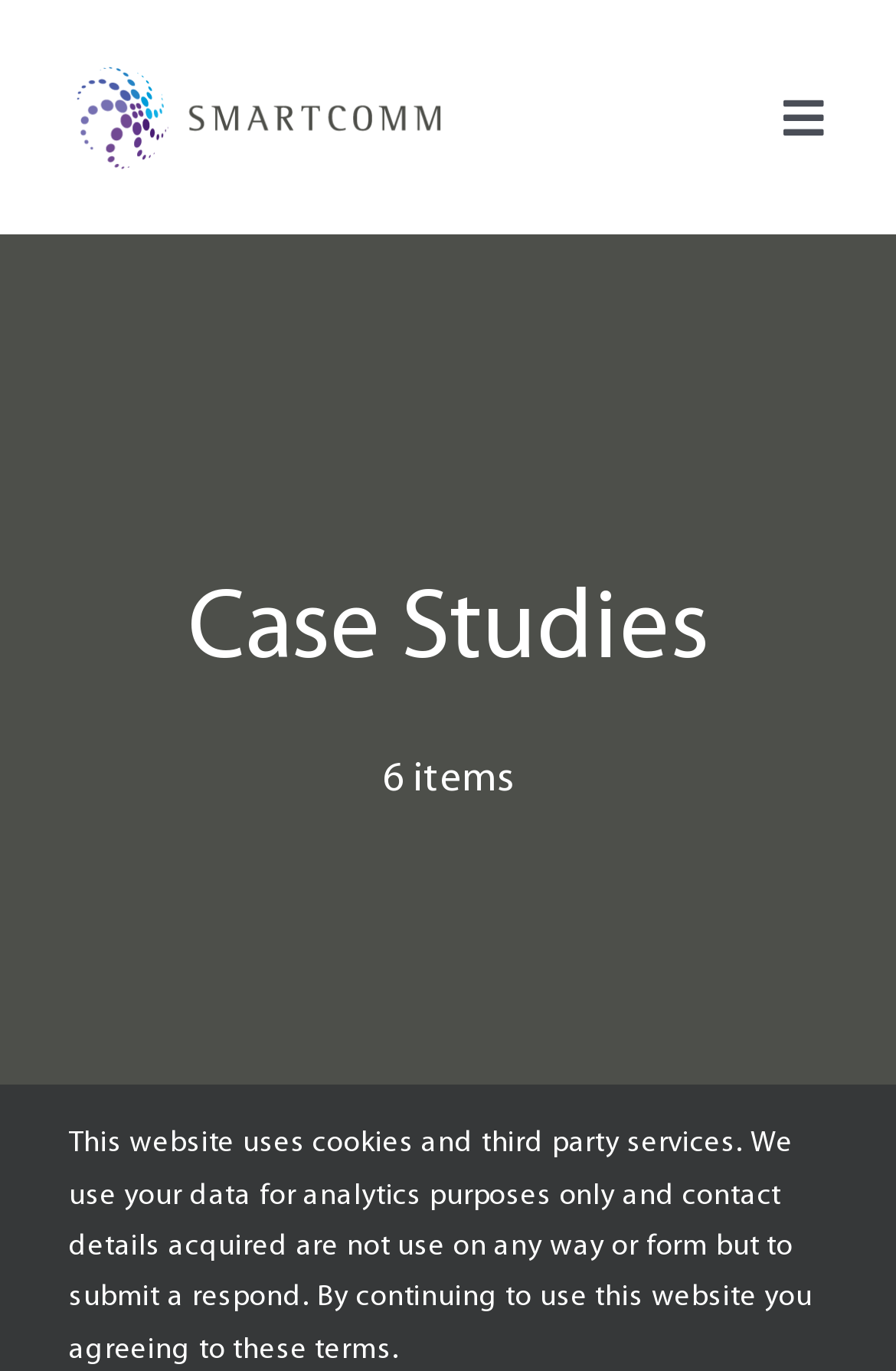Describe all the significant parts and information present on the webpage.

The webpage is titled "Case studies Archives » Smartcomm" and features a grey Smartcomm logo at the top left corner. To the right of the logo, there is a navigation menu with a toggle button labeled "Toggle Navigation". The menu contains links to various pages, including "Home", "Services", "About", "Resources", "Contact", and "Client Login". Each of these links has a corresponding button to open a submenu.

Below the navigation menu, there is a heading that reads "Case Studies". Next to the heading, there is a text that indicates "6 items". 

At the very bottom of the page, there is a static text that informs users about the website's cookie policy and data usage.